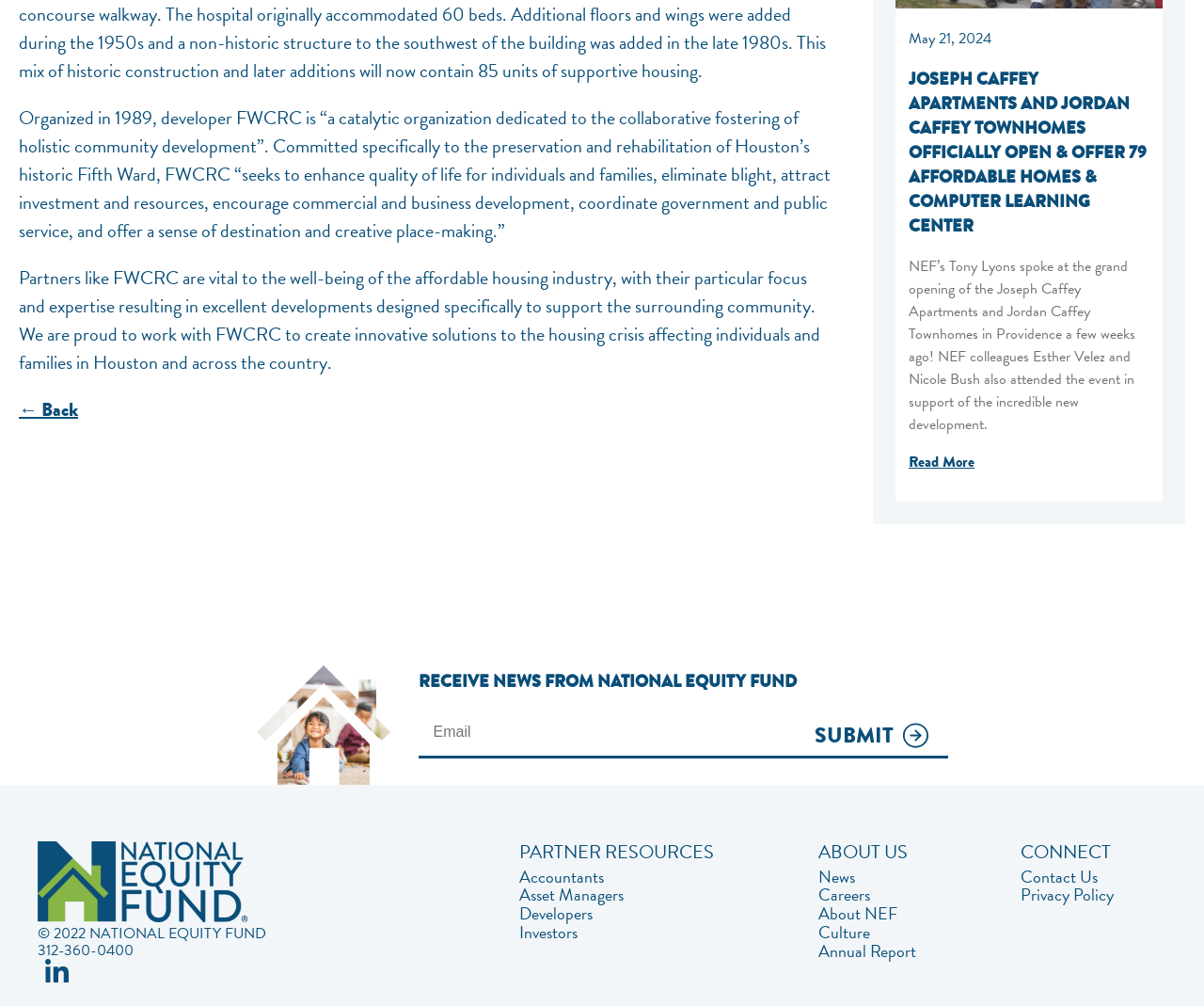Find the bounding box coordinates of the clickable element required to execute the following instruction: "Click the 'LinkedIn' link". Provide the coordinates as four float numbers between 0 and 1, i.e., [left, top, right, bottom].

[0.038, 0.961, 0.057, 0.983]